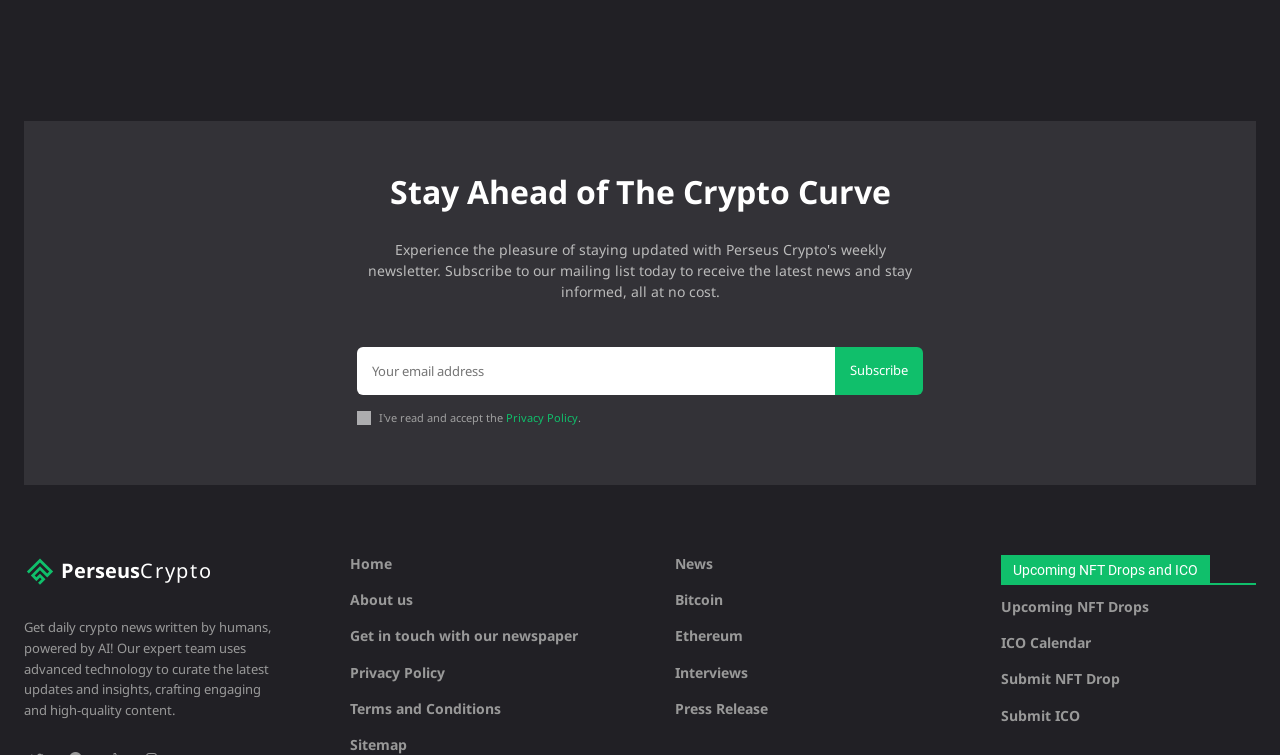What can be submitted on the website?
Please give a detailed answer to the question using the information shown in the image.

The links 'Submit NFT Drop' and 'Submit ICO' indicate that users can submit their own NFT drops and ICOs on the website, possibly for listing or promotion purposes.